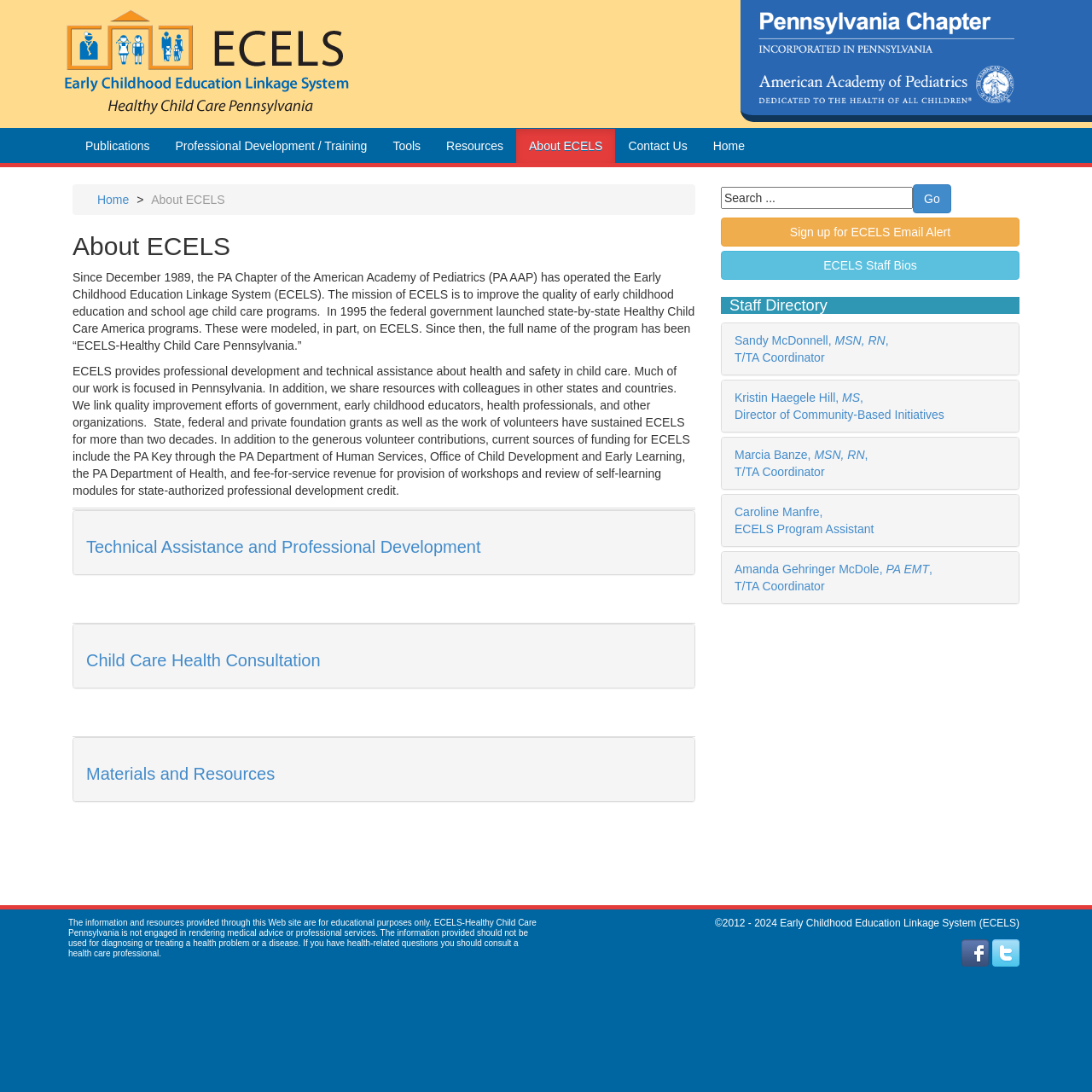Calculate the bounding box coordinates of the UI element given the description: "Publications".

[0.066, 0.118, 0.149, 0.149]